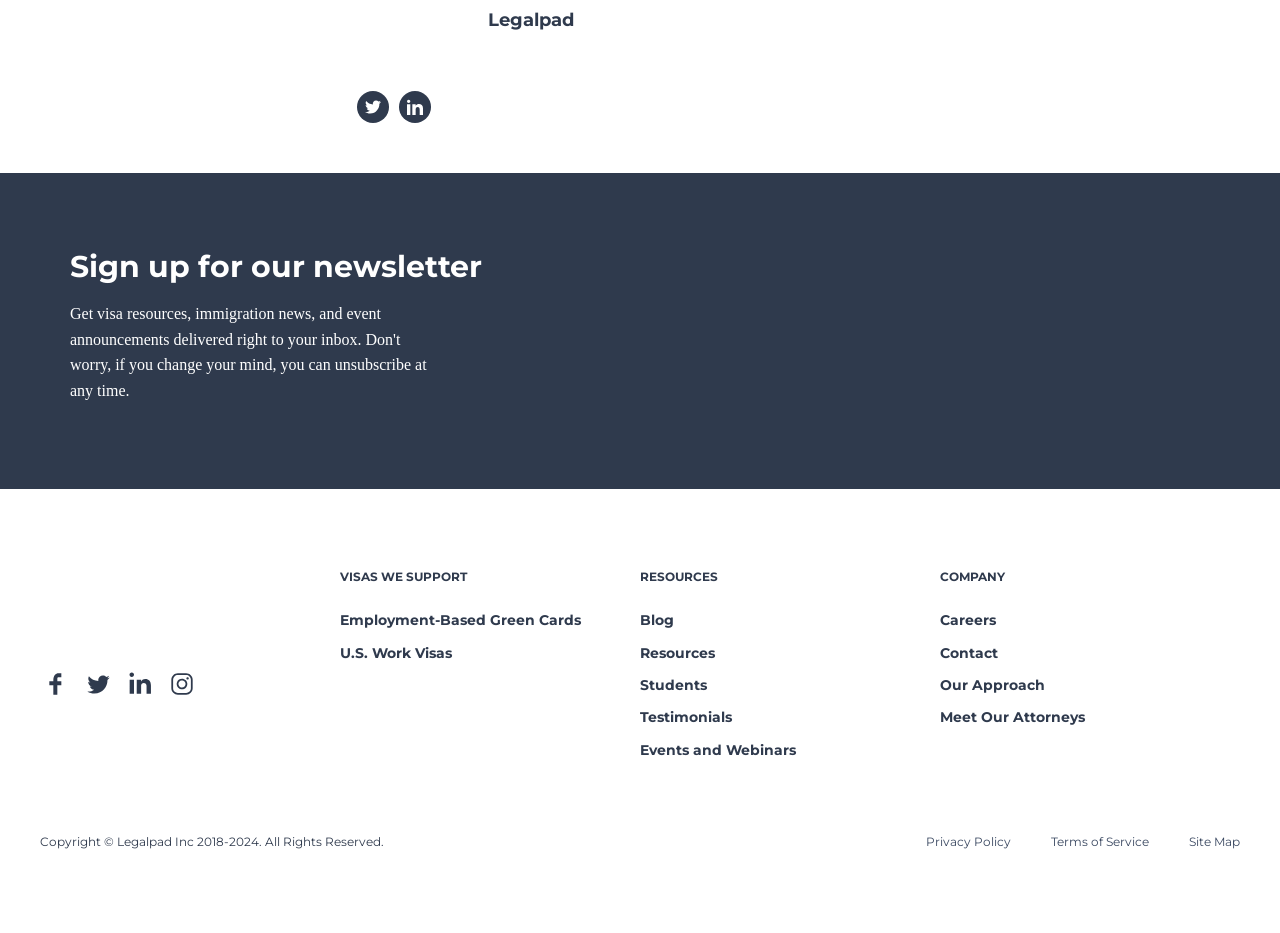Please identify the bounding box coordinates of where to click in order to follow the instruction: "Read the blog".

[0.5, 0.648, 0.527, 0.682]